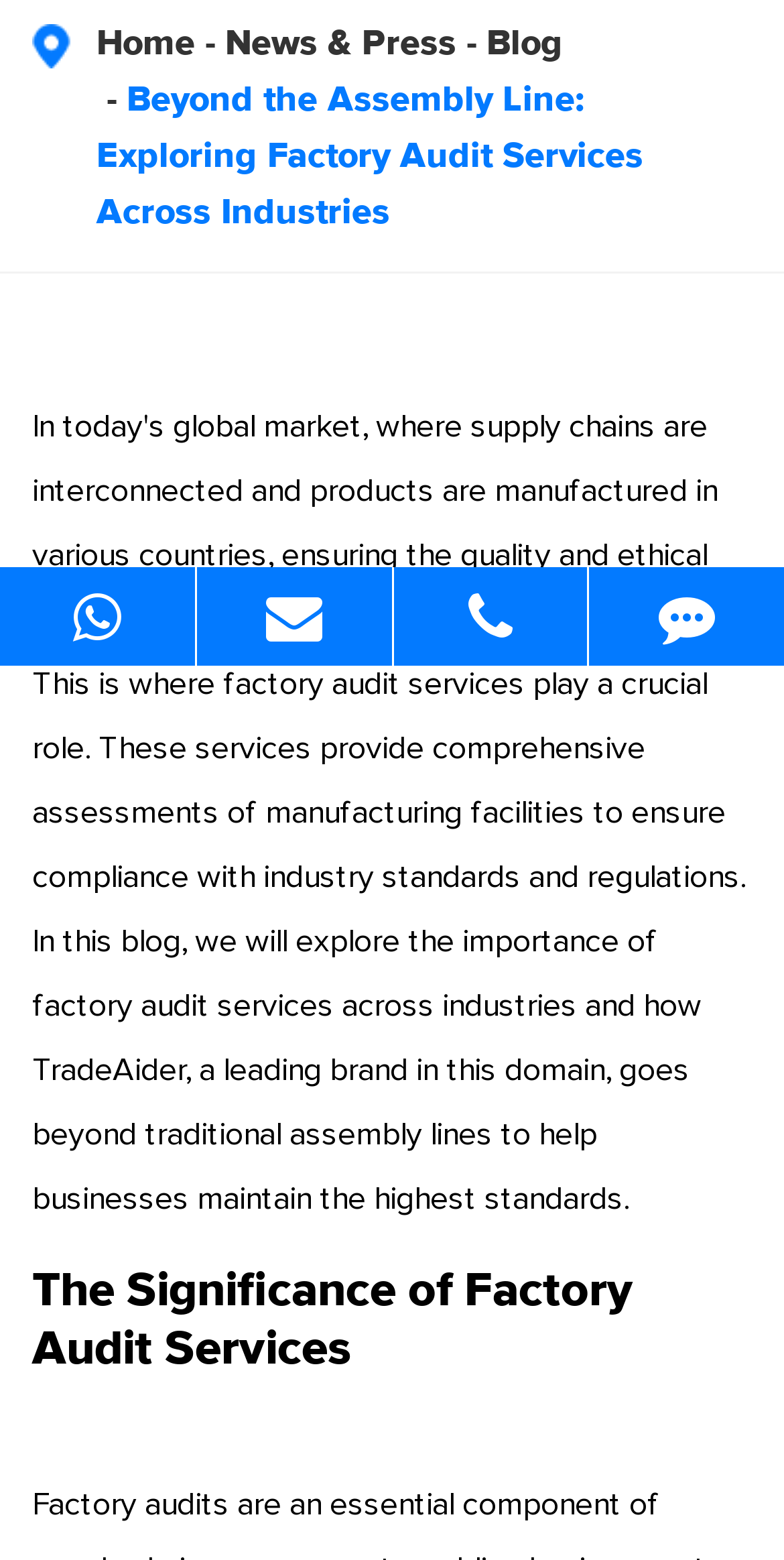Mark the bounding box of the element that matches the following description: "Blog".

[0.621, 0.017, 0.718, 0.04]